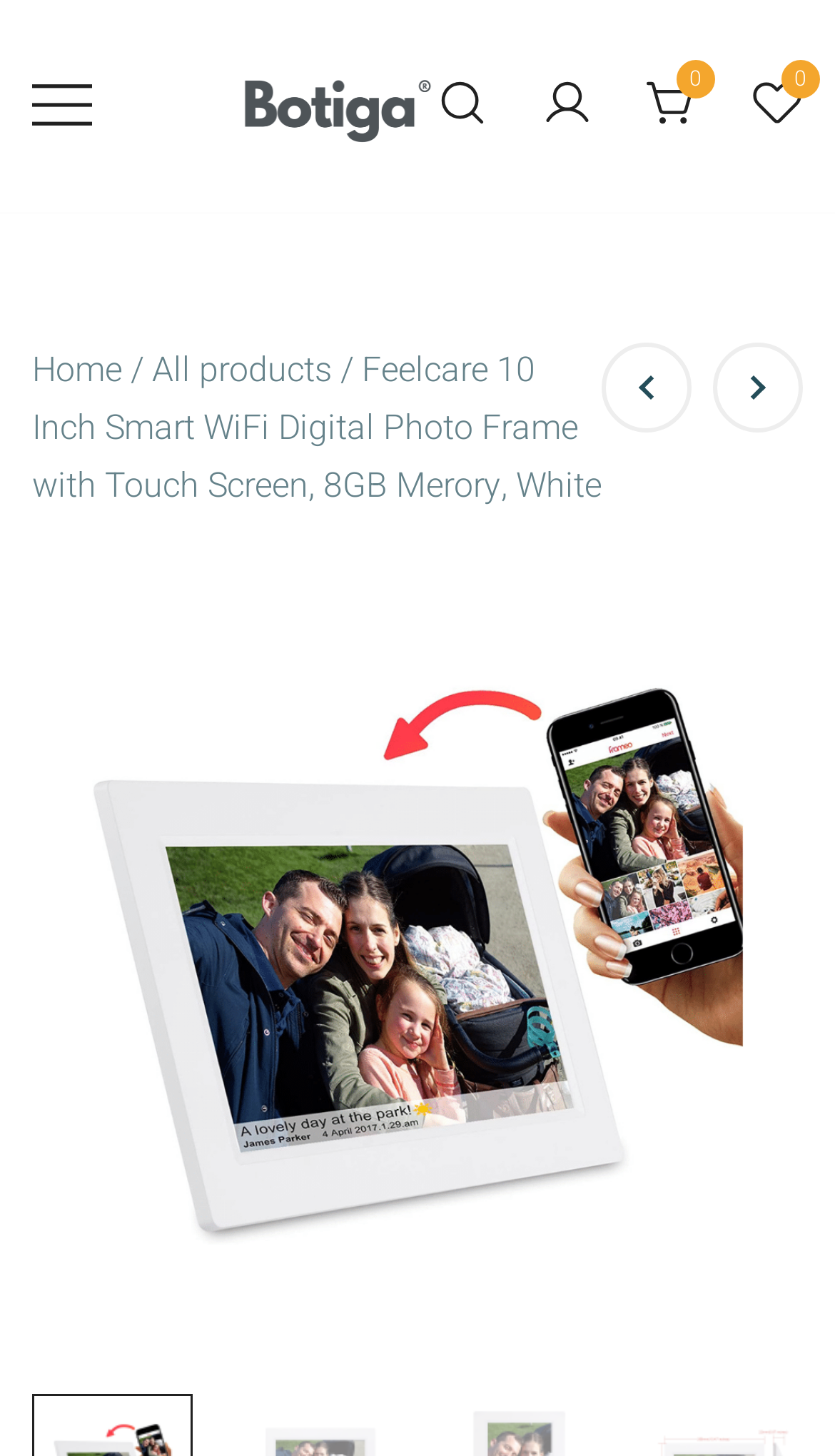What is the size of the digital photo frame?
Answer the question with a single word or phrase, referring to the image.

10 Inch